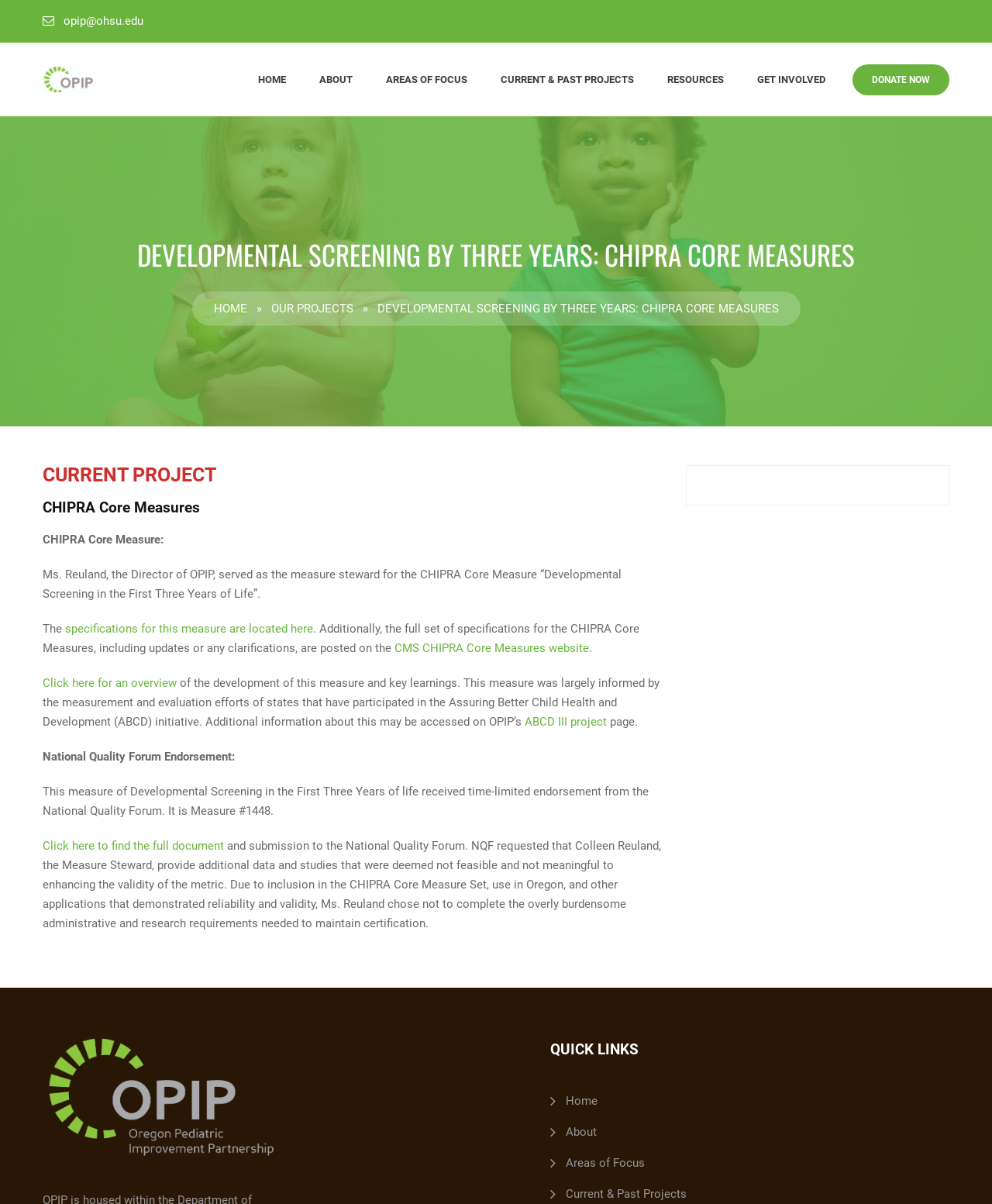Kindly determine the bounding box coordinates for the clickable area to achieve the given instruction: "Click the 'Click here for an overview' link".

[0.043, 0.561, 0.178, 0.573]